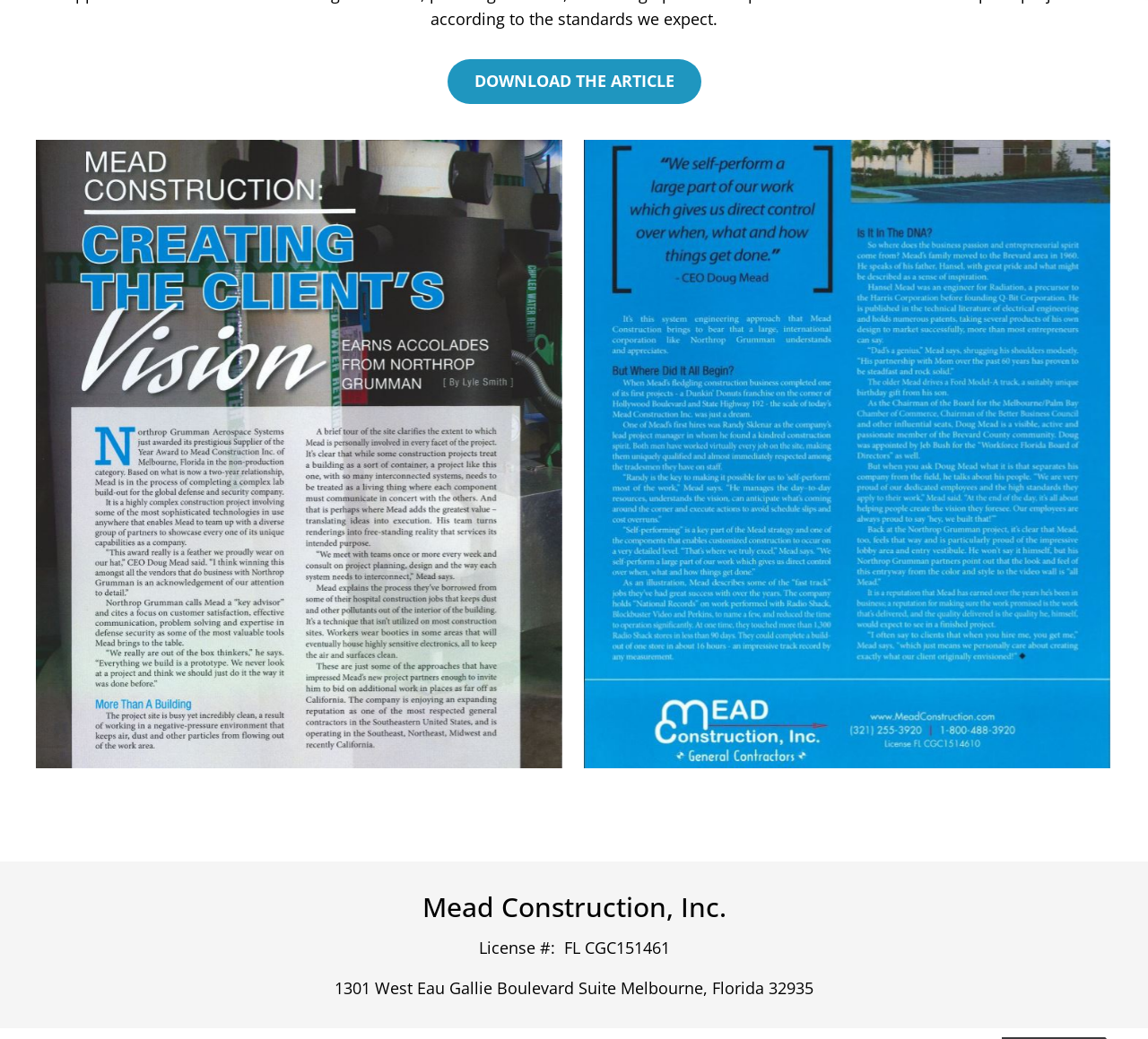What is the address of the company?
Use the information from the image to give a detailed answer to the question.

The address can be found in the link element with the text '1301 West Eau Gallie Boulevard Suite Melbourne, Florida 32935', which is located below the company name and license number.